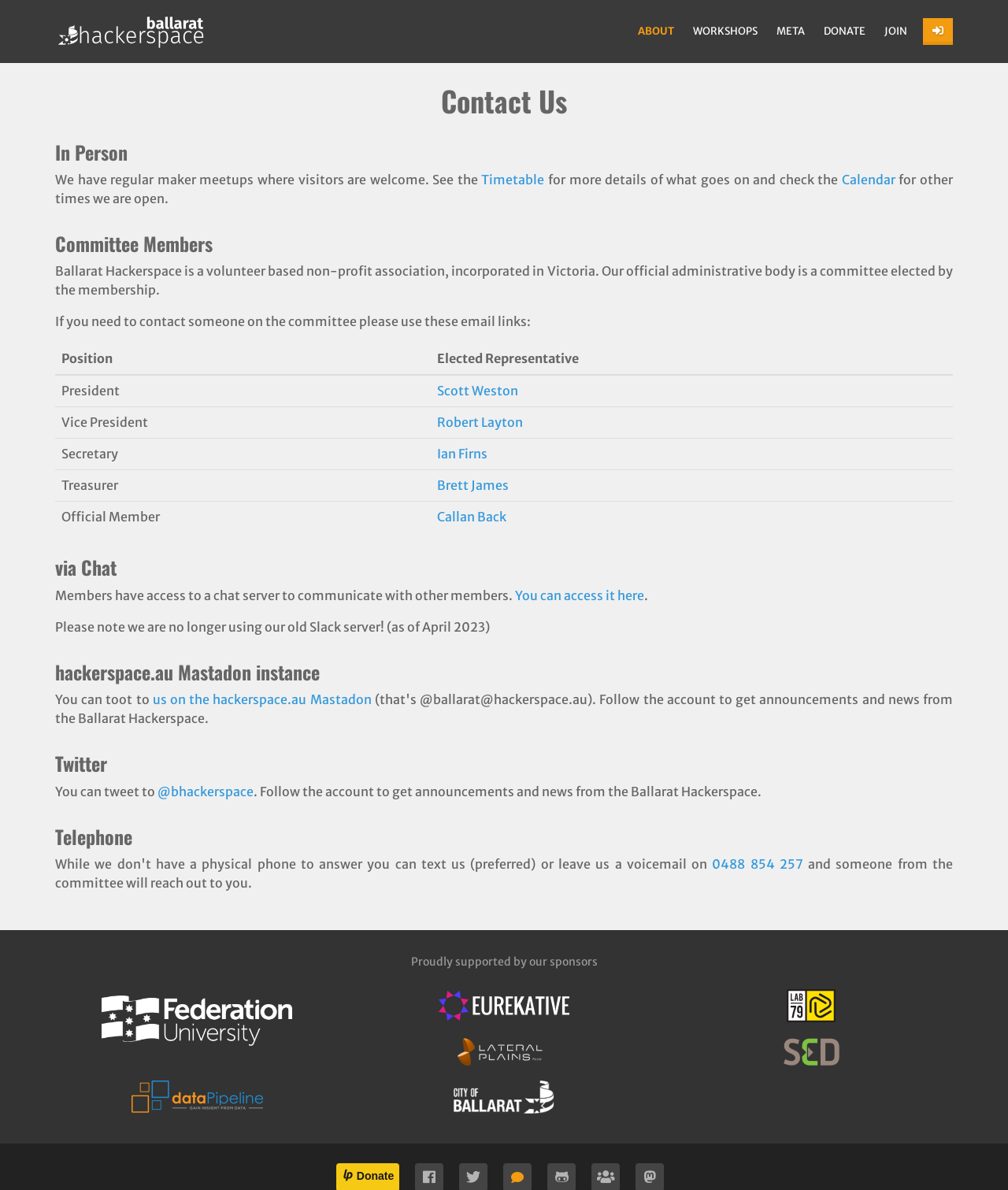How many committee members are listed?
Use the image to answer the question with a single word or phrase.

4